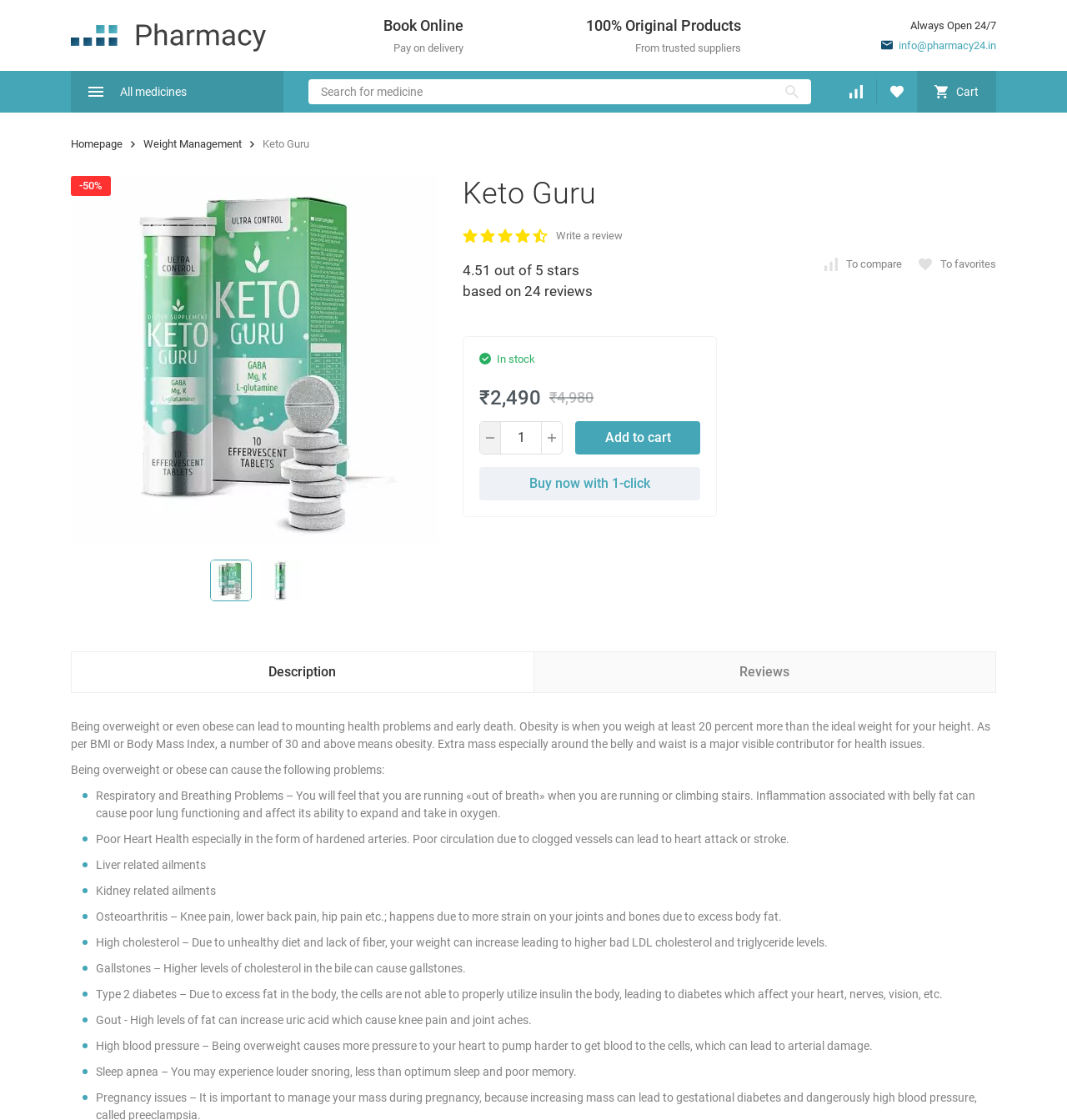Please specify the bounding box coordinates for the clickable region that will help you carry out the instruction: "Search for medicine".

[0.289, 0.071, 0.76, 0.093]